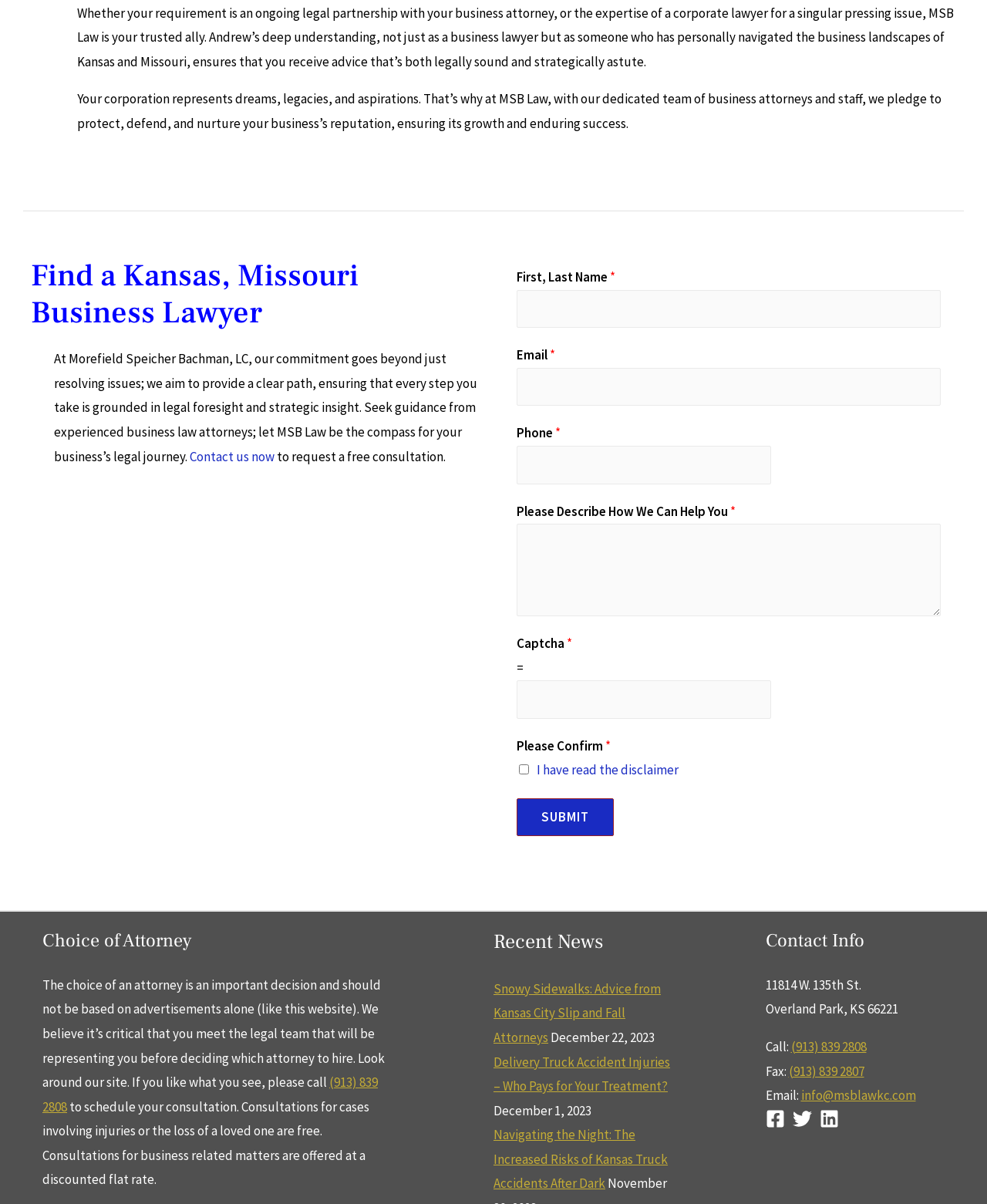Can I schedule a consultation with MSB Law?
Based on the visual, give a brief answer using one word or a short phrase.

Yes